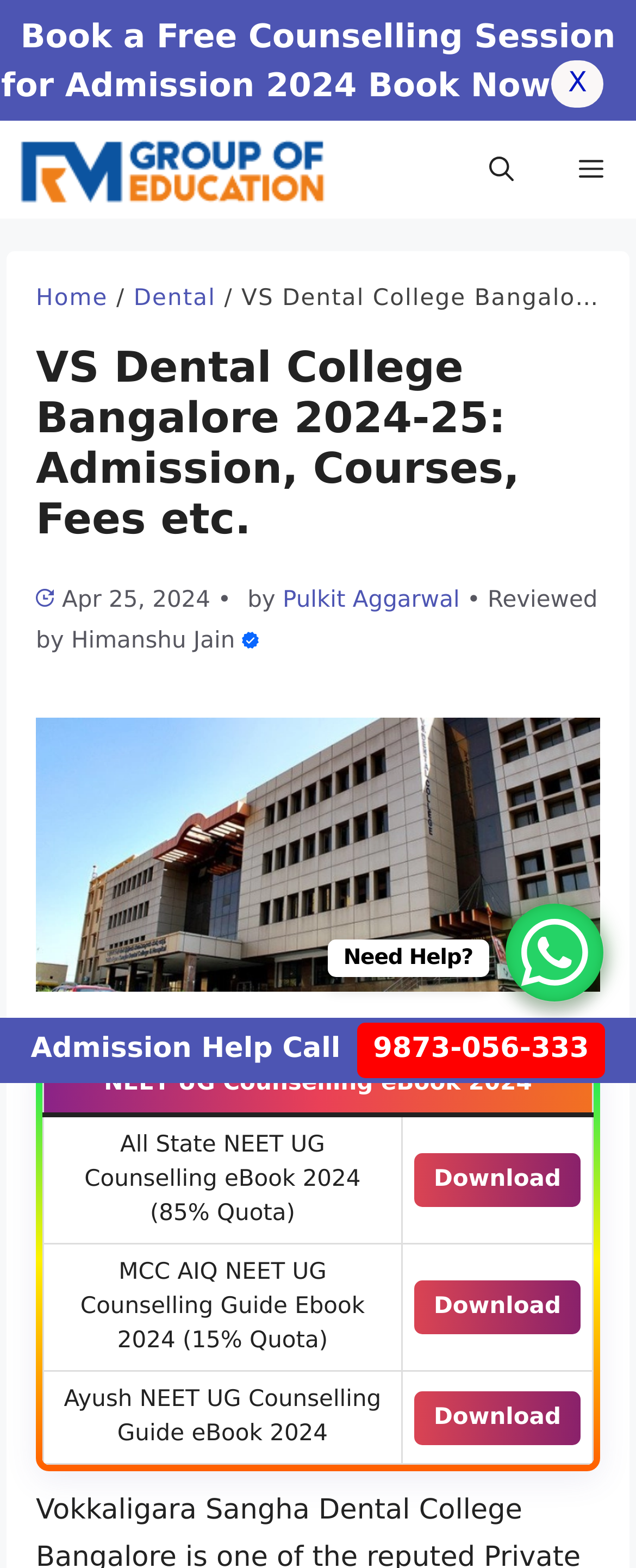Could you provide the bounding box coordinates for the portion of the screen to click to complete this instruction: "Call for admission help"?

[0.561, 0.652, 0.952, 0.687]